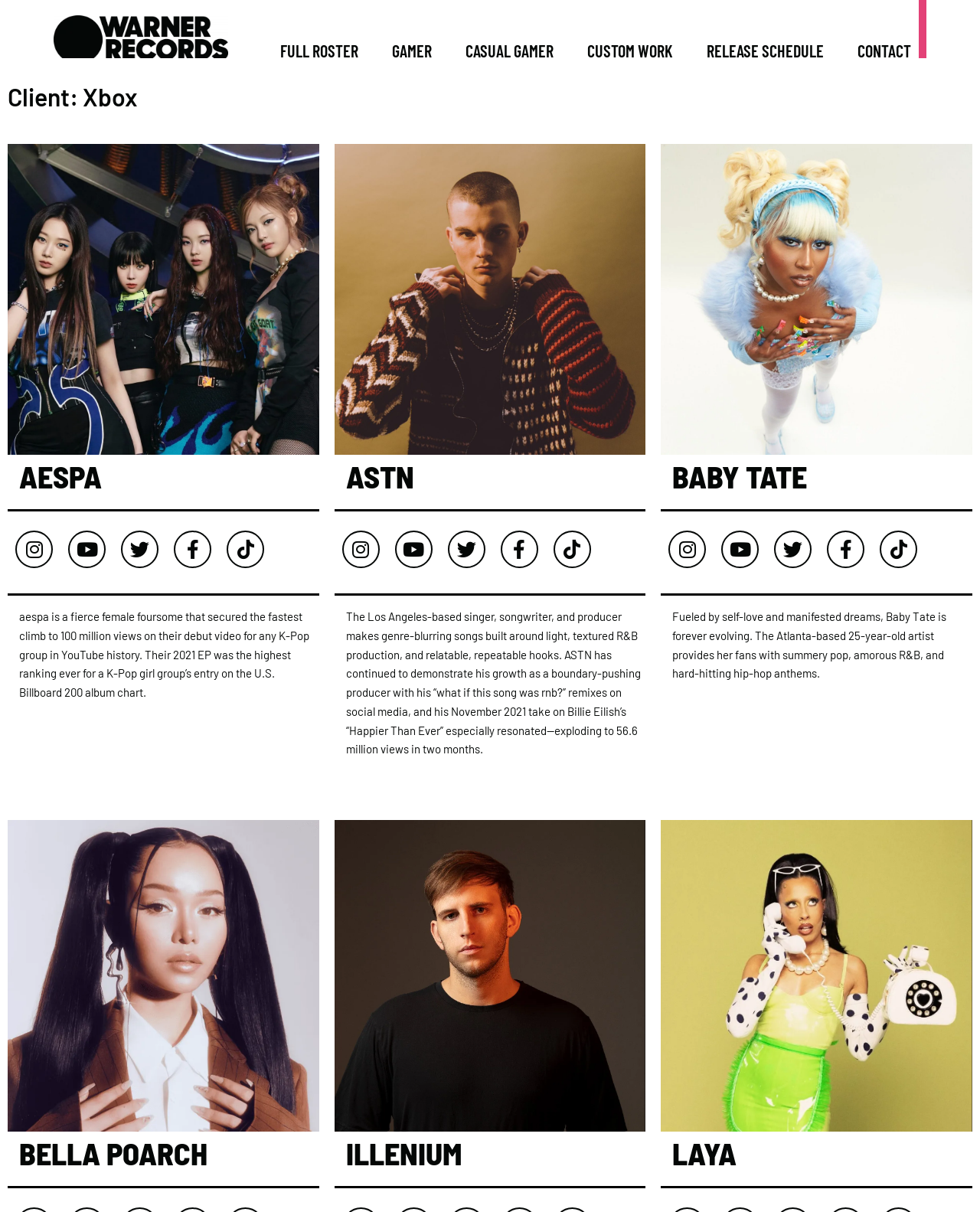How many links are associated with the artist ASTN?
Answer the question with a single word or phrase derived from the image.

5